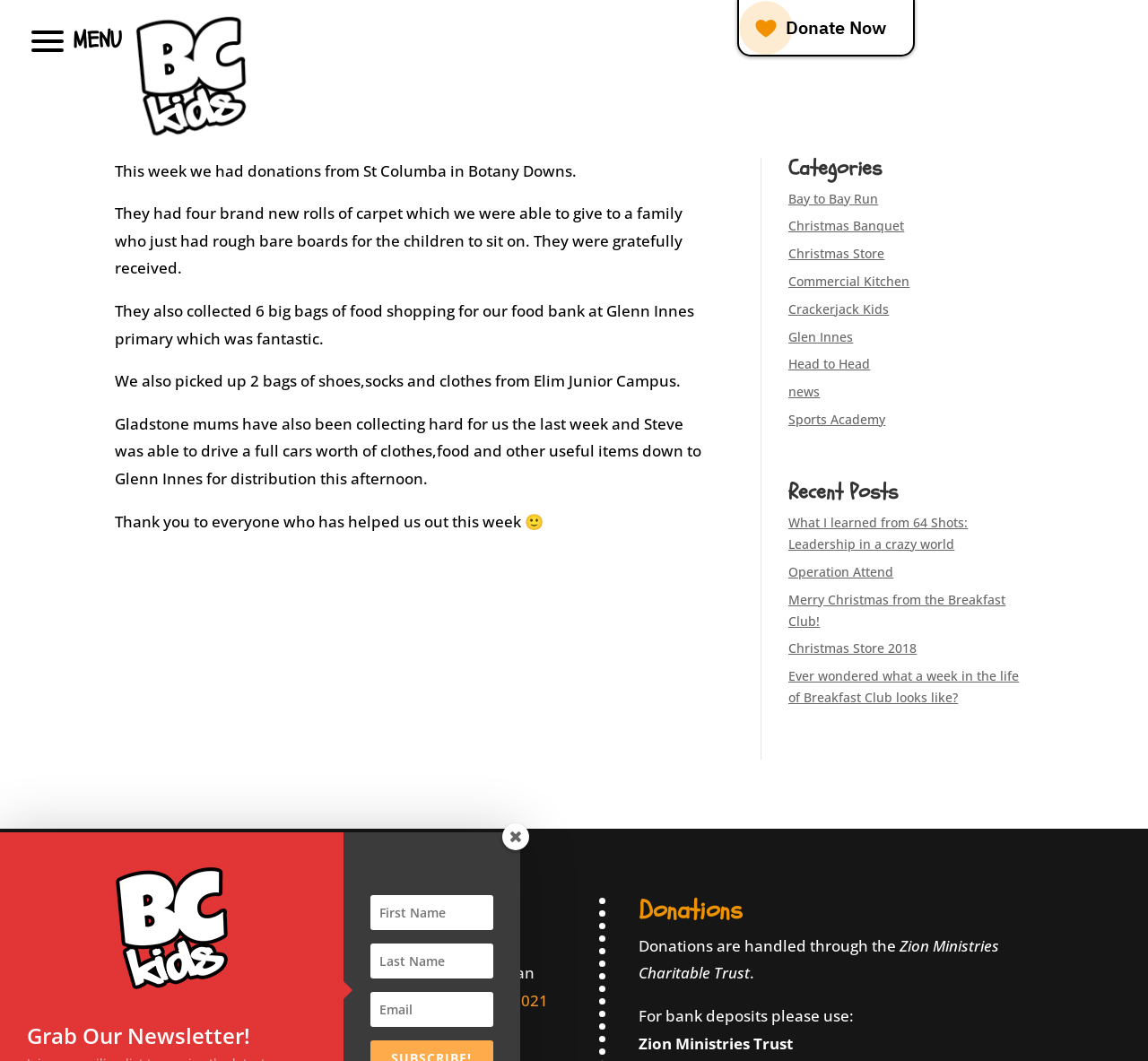Provide the bounding box coordinates for the UI element that is described by this text: "Bay to Bay Run". The coordinates should be in the form of four float numbers between 0 and 1: [left, top, right, bottom].

[0.687, 0.179, 0.765, 0.195]